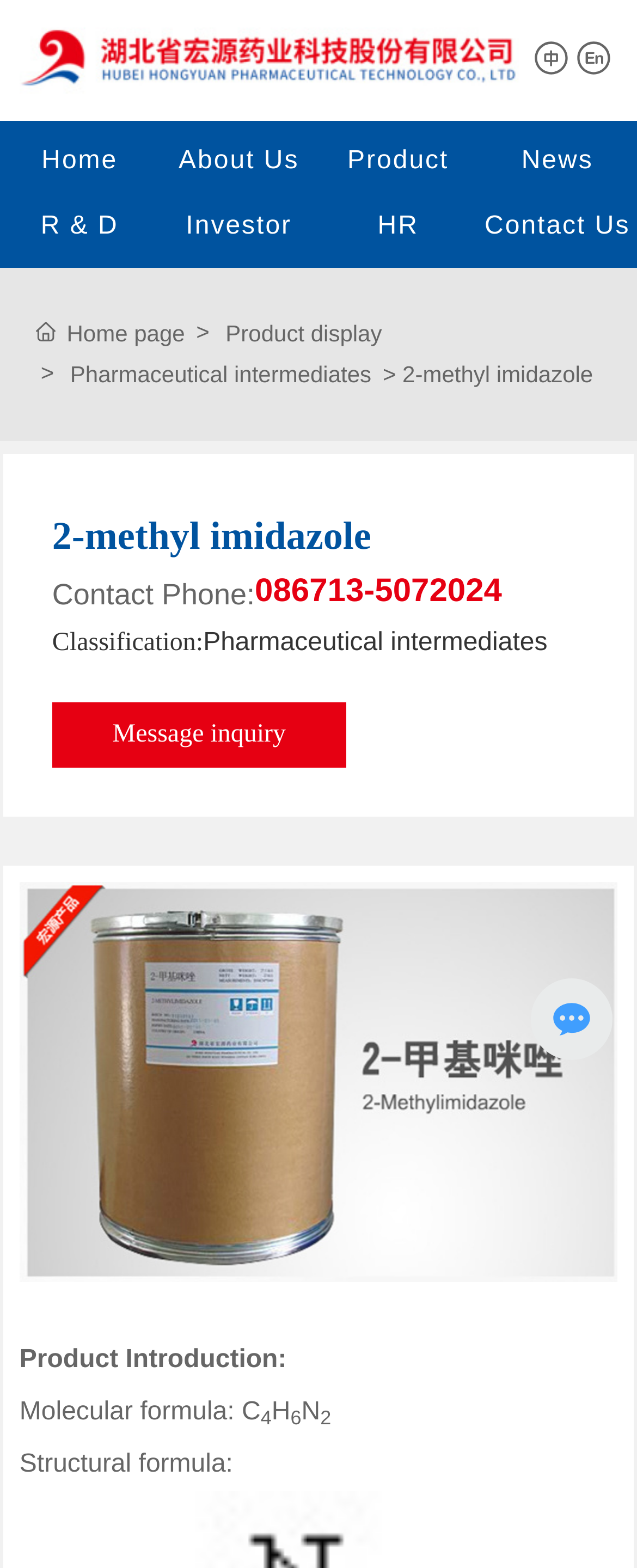Can you provide the bounding box coordinates for the element that should be clicked to implement the instruction: "View the 'Product display'"?

[0.354, 0.201, 0.6, 0.225]